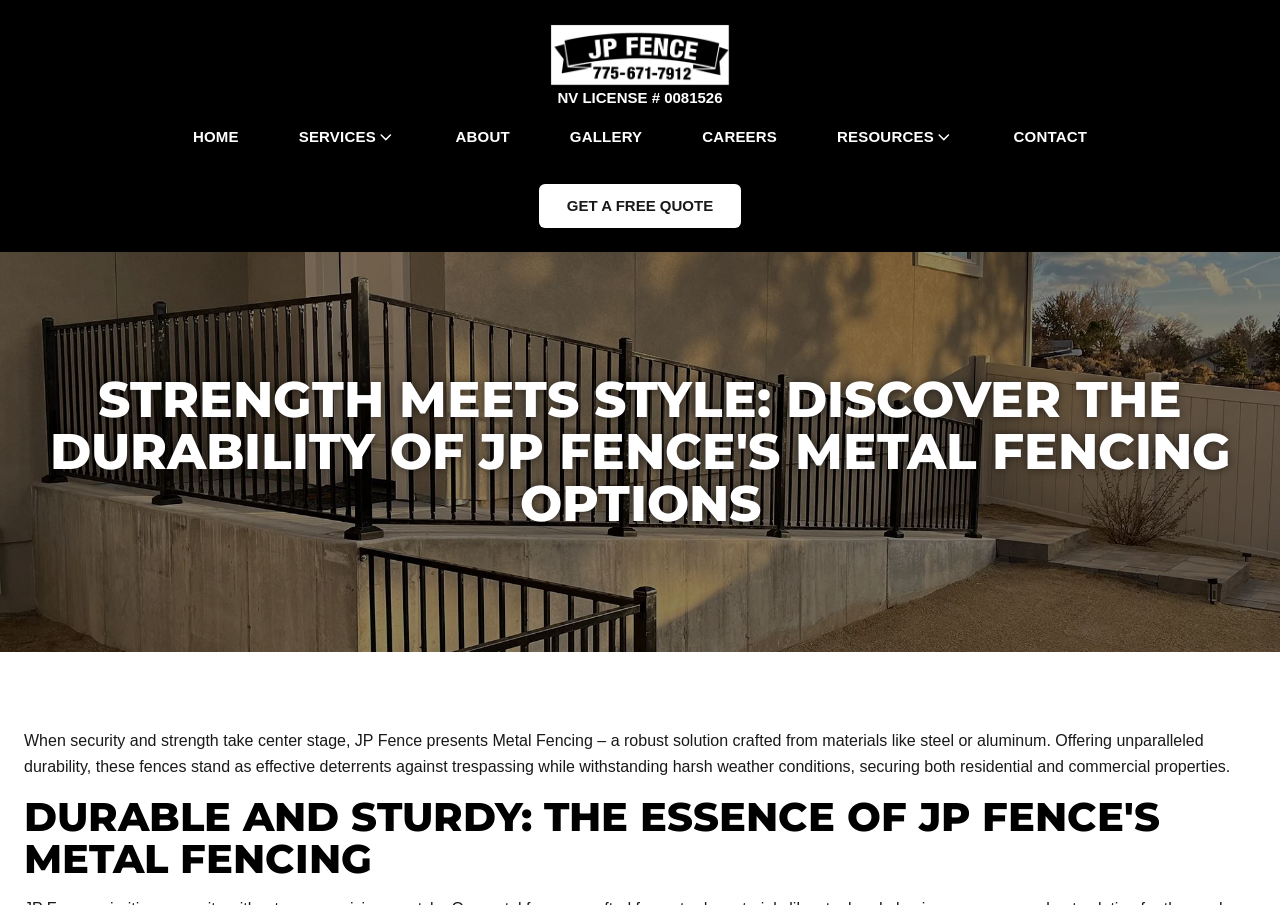Give a short answer to this question using one word or a phrase:
How can I get a quote from JP Fence?

Get a free quote